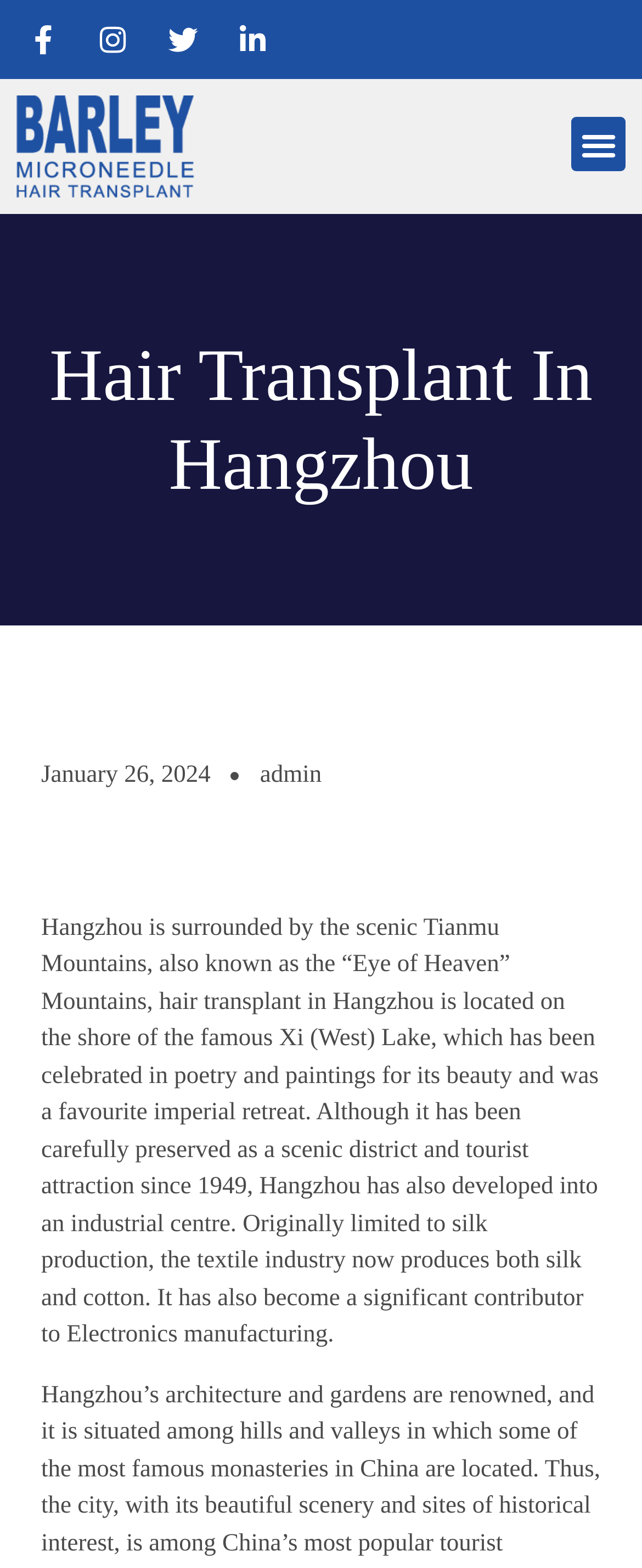Elaborate on the information and visuals displayed on the webpage.

The webpage is about hair transplant services in Hangzhou, China, provided by Barley Microneedle Hospital. At the top left of the page, there are four links arranged horizontally, followed by a link with the text "barley" accompanied by an image of the same name. Below this, there is a button labeled "Menu Toggle" on the top right corner.

The main heading "Hair Transplant In Hangzhou" is prominently displayed in the middle of the top section. Further down, there are two links, one with the date "January 26, 2024" and another with the text "admin", positioned side by side.

The main content of the page is a paragraph of text that describes Hangzhou's scenic surroundings, including the Tianmu Mountains and Xi Lake, as well as its development into an industrial center. This text block is located below the heading and spans most of the page's width.